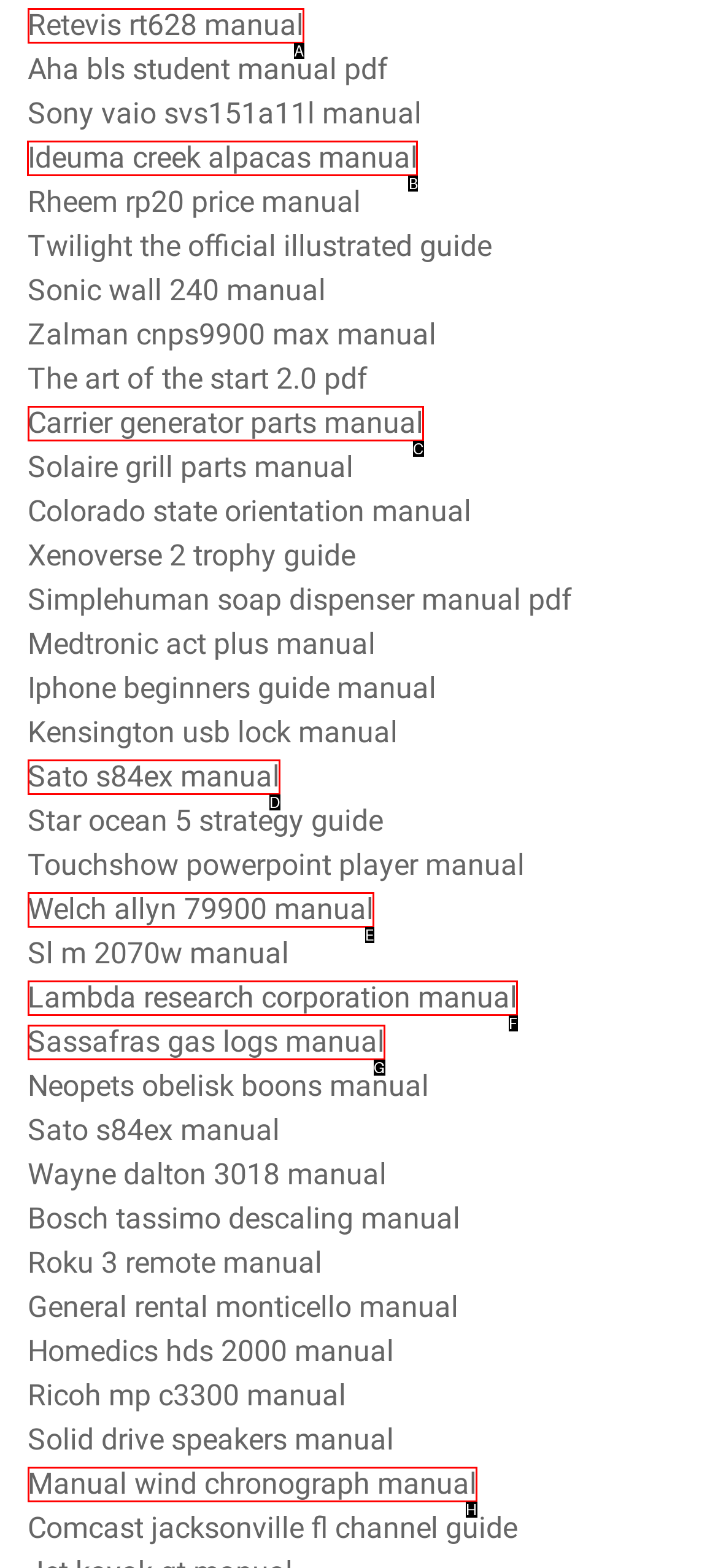Determine which UI element I need to click to achieve the following task: Access Ideuma creek alpacas manual Provide your answer as the letter of the selected option.

B